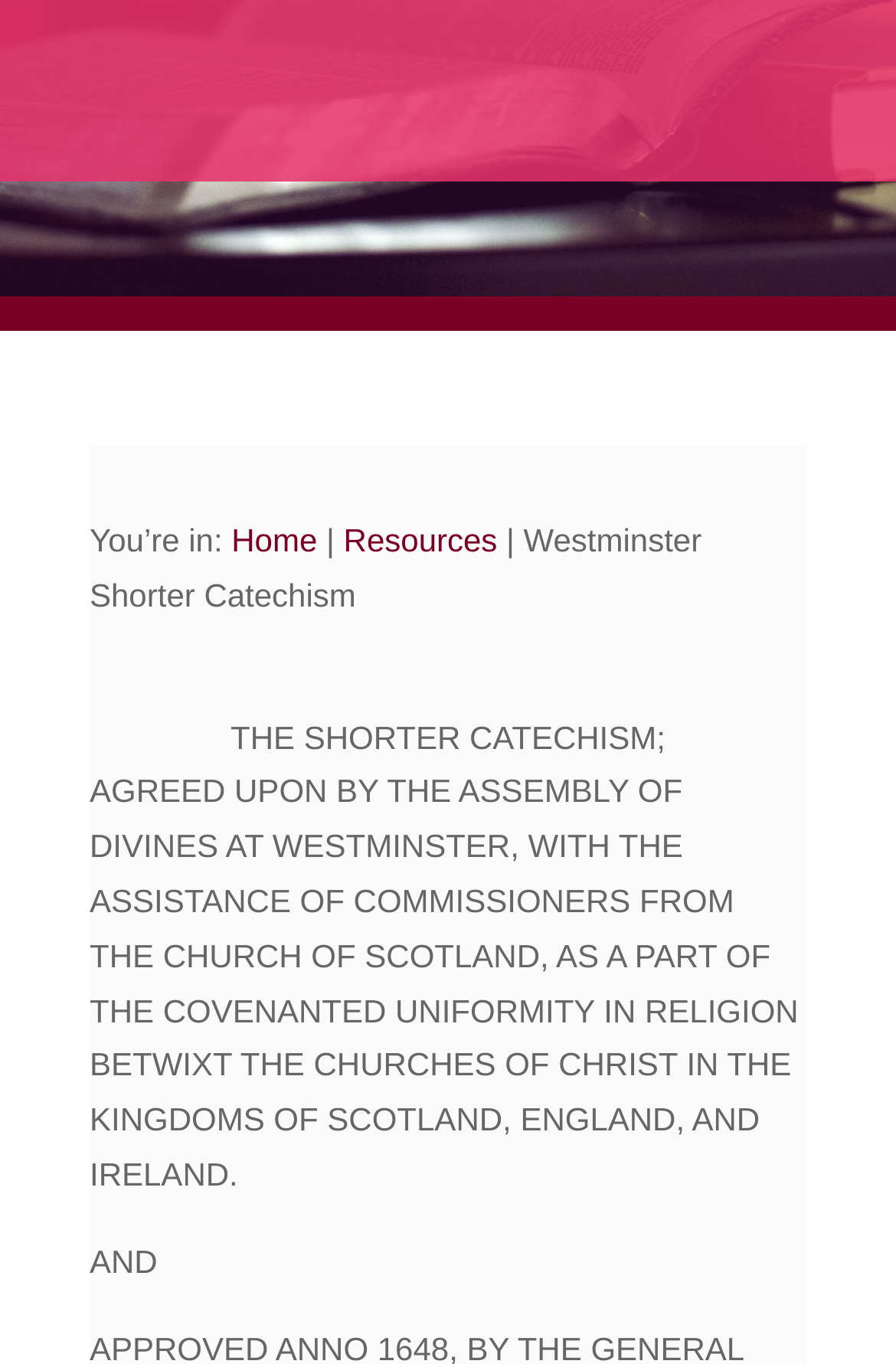Please provide the bounding box coordinates for the UI element as described: "Resources". The coordinates must be four floats between 0 and 1, represented as [left, top, right, bottom].

[0.383, 0.382, 0.555, 0.409]